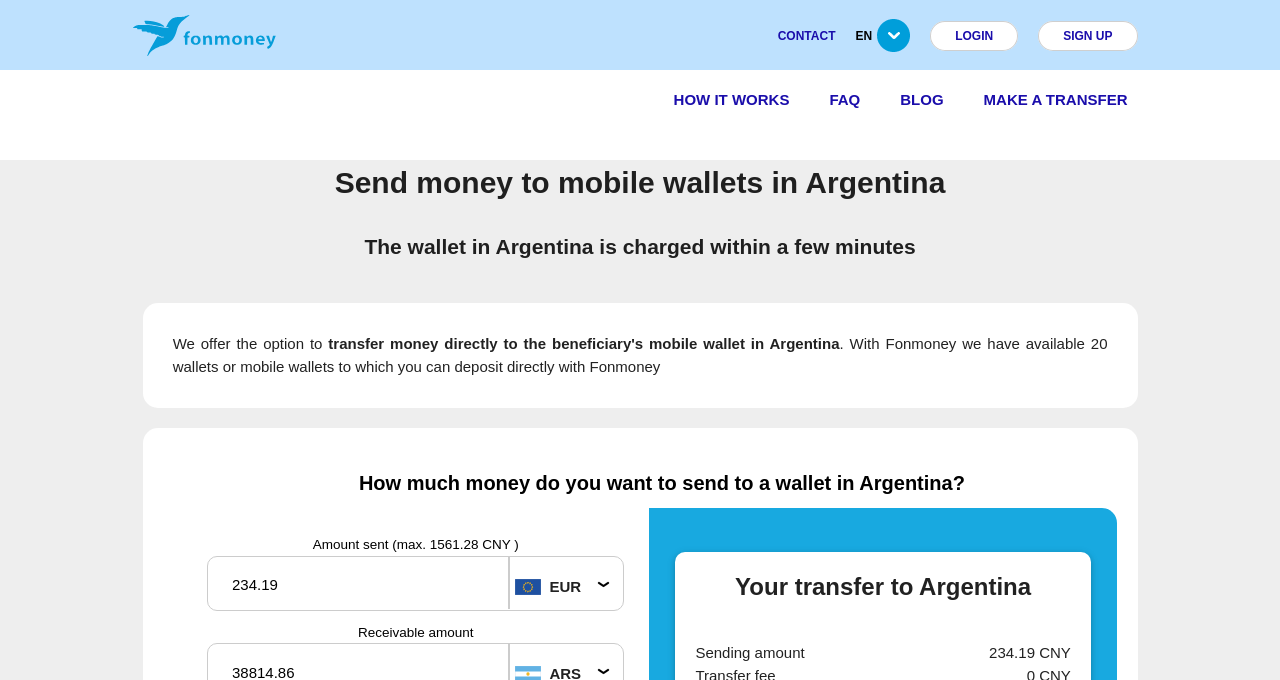Please specify the bounding box coordinates of the clickable region to carry out the following instruction: "Click the Fonmoney Logo". The coordinates should be four float numbers between 0 and 1, in the format [left, top, right, bottom].

[0.104, 0.061, 0.216, 0.086]